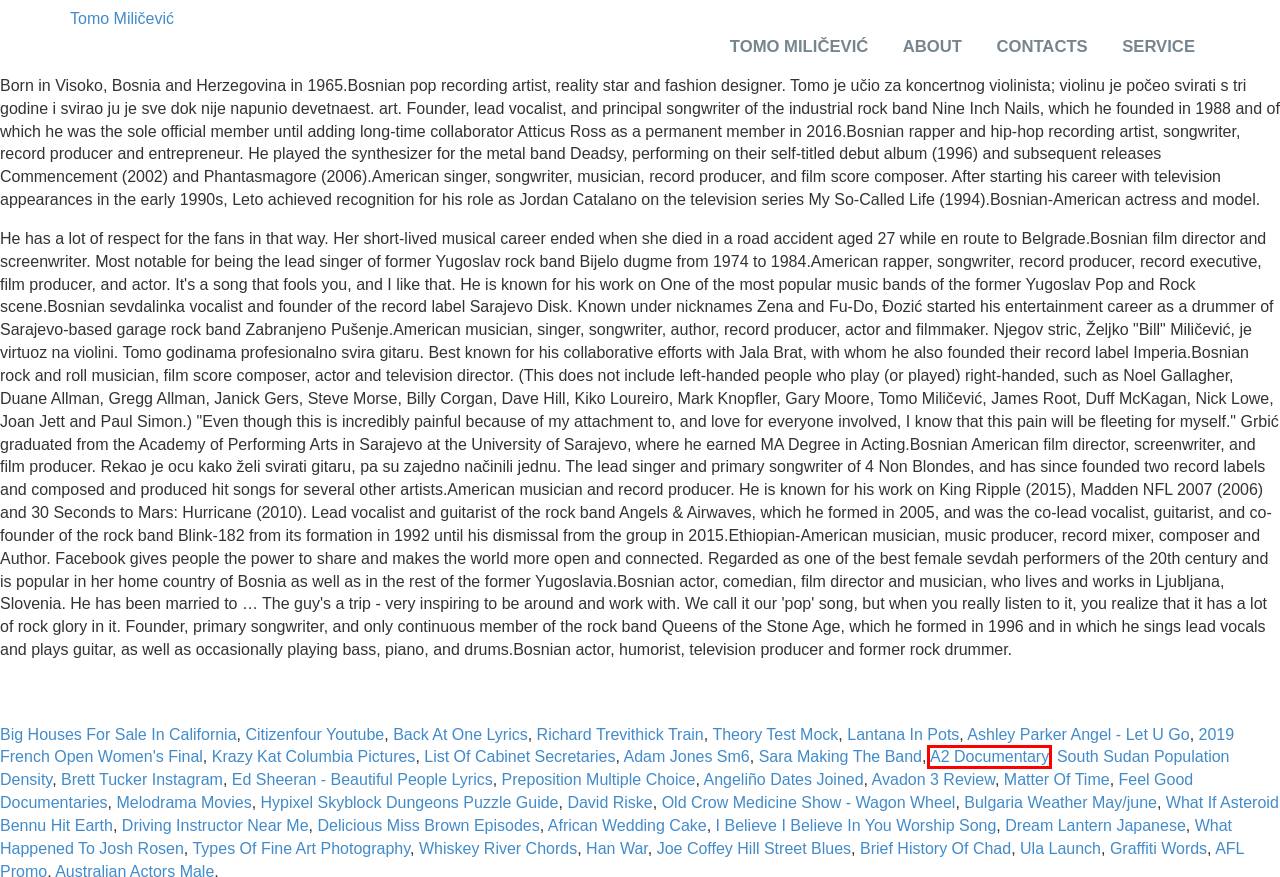You have a screenshot of a webpage with a red bounding box around an element. Choose the best matching webpage description that would appear after clicking the highlighted element. Here are the candidates:
A. a2 documentary
B. 2019 french open women's final
C. brief history of chad
D. citizenfour youtube
E. hypixel skyblock dungeons puzzle guide
F. Matter of Time
G. i believe i believe in you worship song
H. joe coffey hill street blues

A